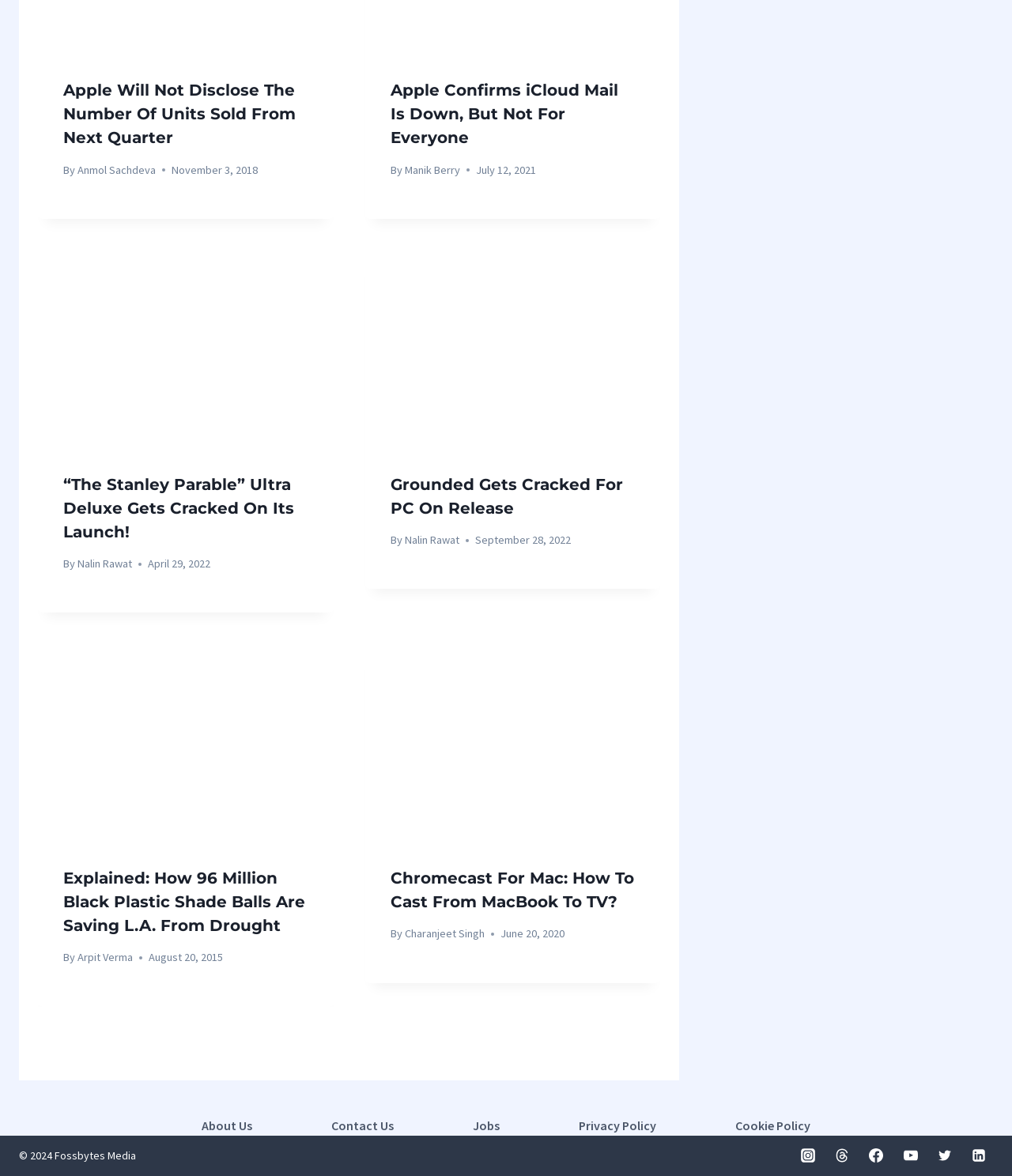Please specify the bounding box coordinates of the clickable region necessary for completing the following instruction: "Read article about Apple Will Not Disclose The Number Of Units Sold From Next Quarter". The coordinates must consist of four float numbers between 0 and 1, i.e., [left, top, right, bottom].

[0.062, 0.067, 0.304, 0.127]